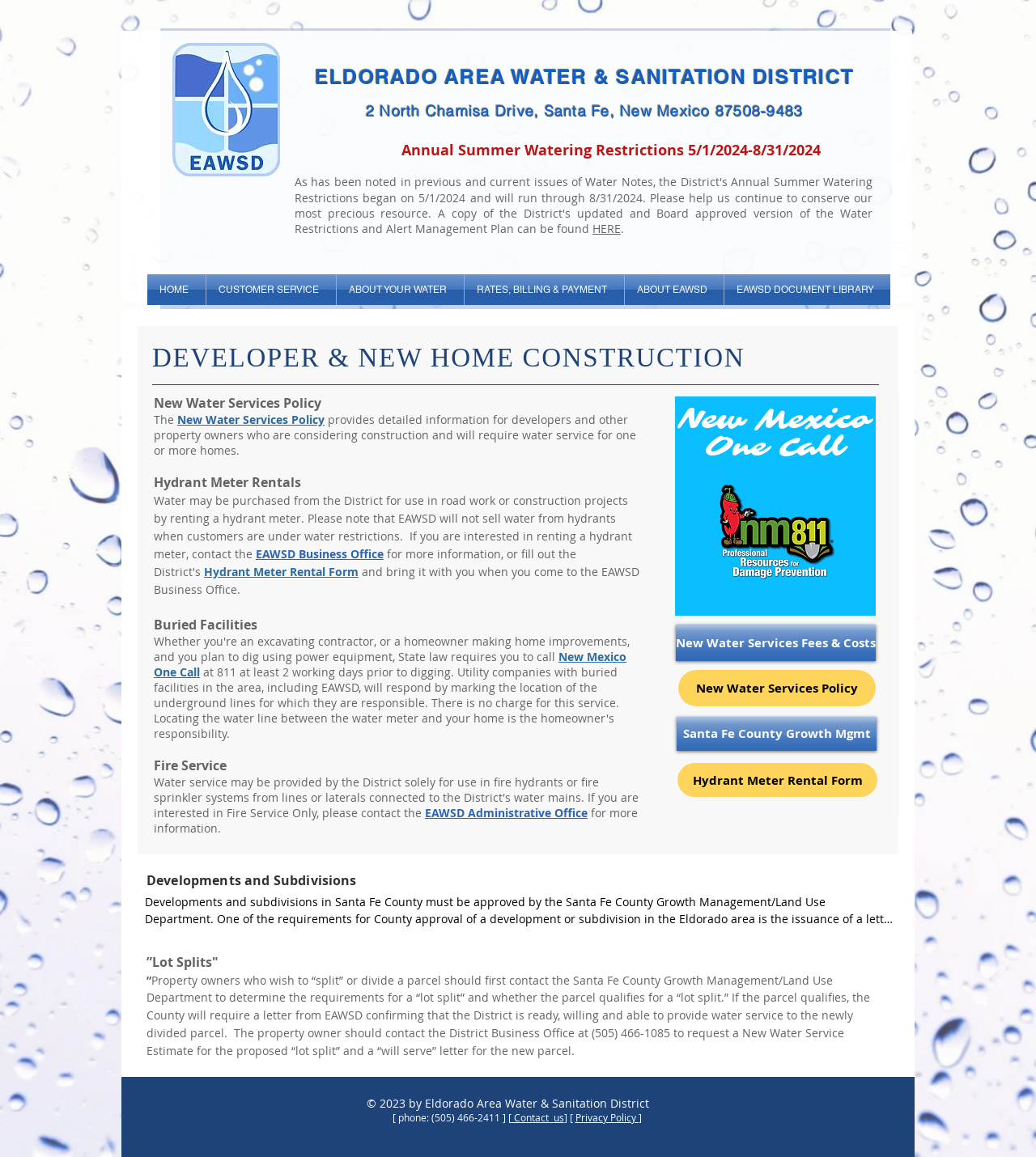Provide a thorough description of this webpage.

This webpage is about the Eldorado Area Water & Sanitation District, specifically focusing on developer and new home construction. At the top, there is a heading with the district's name, address, and contact information. Below this, there is a section with a heading "Annual Summer Watering Restrictions" and a link to learn more.

The main content of the page is divided into sections, with headings such as "Developer & New Home Construction", "New Water Services Policy", "Hydrant", "Meter Rentals", "Buried Facilities", and "Fire Service". Each section provides information and links related to the topic.

On the left side of the page, there is a navigation menu with links to different sections of the website, including "HOME", "CUSTOMER SERVICE", "ABOUT YOUR WATER", "RATES, BILLING & PAYMENT", "ABOUT EAWSD", and "EAWSD DOCUMENT LIBRARY".

In the middle of the page, there are several sections with information about new water services, including a policy, fees and costs, and a link to a hydrant meter rental form. There is also a section about buried facilities, with a link to New Mexico One Call, and a section about fire service, with a link to the EAWSD Administrative Office.

On the right side of the page, there are several links to related resources, including the New Mexico One Call logo, and links to New Water Services Fees & Costs, New Water Services Policy, Santa Fe County Growth Mgmt, and Hydrant Meter Rental Form.

At the bottom of the page, there is a section about developments and subdivisions, with information about lot splits and the requirements for dividing a parcel. There is also a copyright notice and contact information for the district.